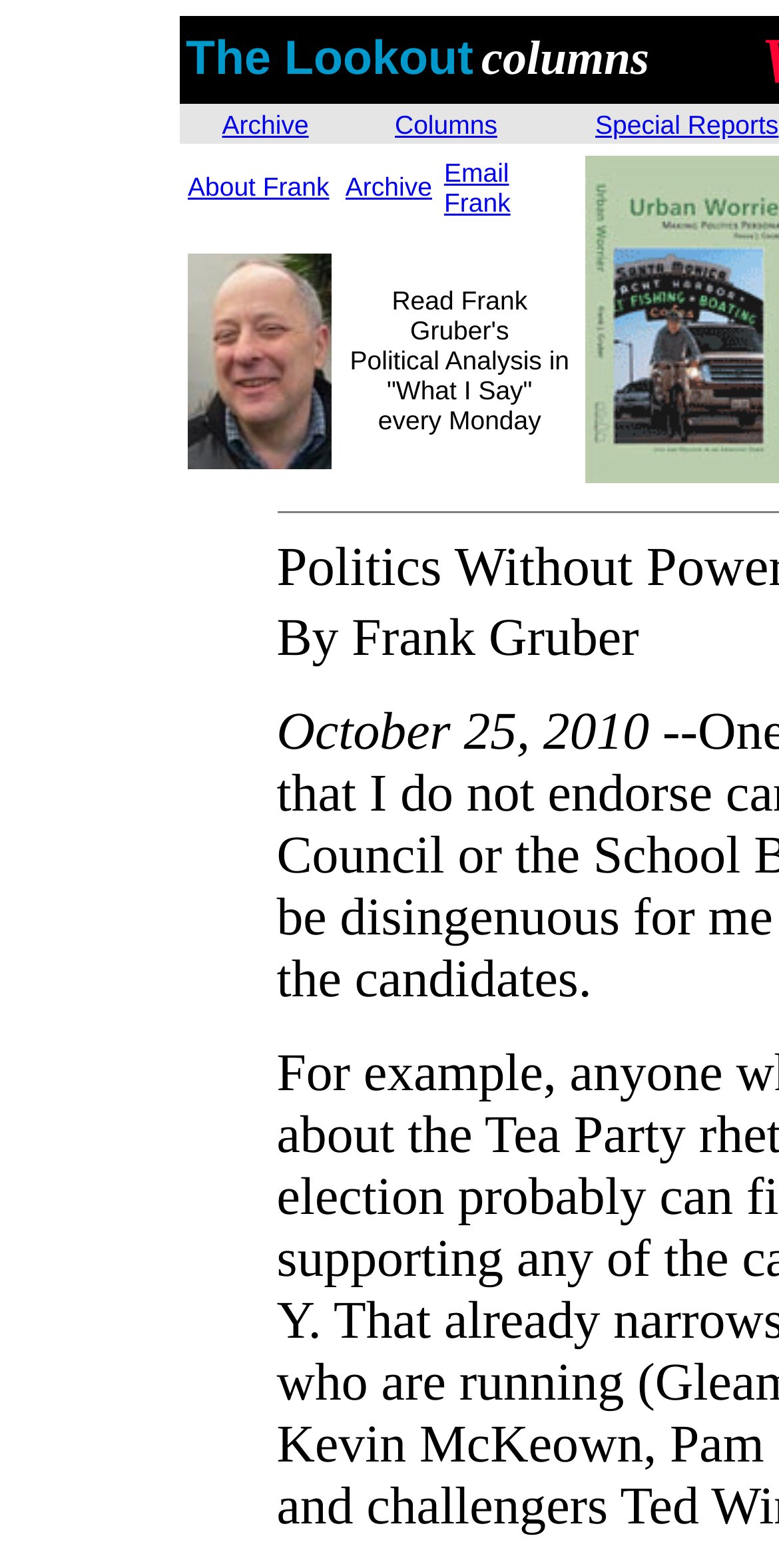What is the position of the 'Archive' link in the first row?
Respond with a short answer, either a single word or a phrase, based on the image.

Second